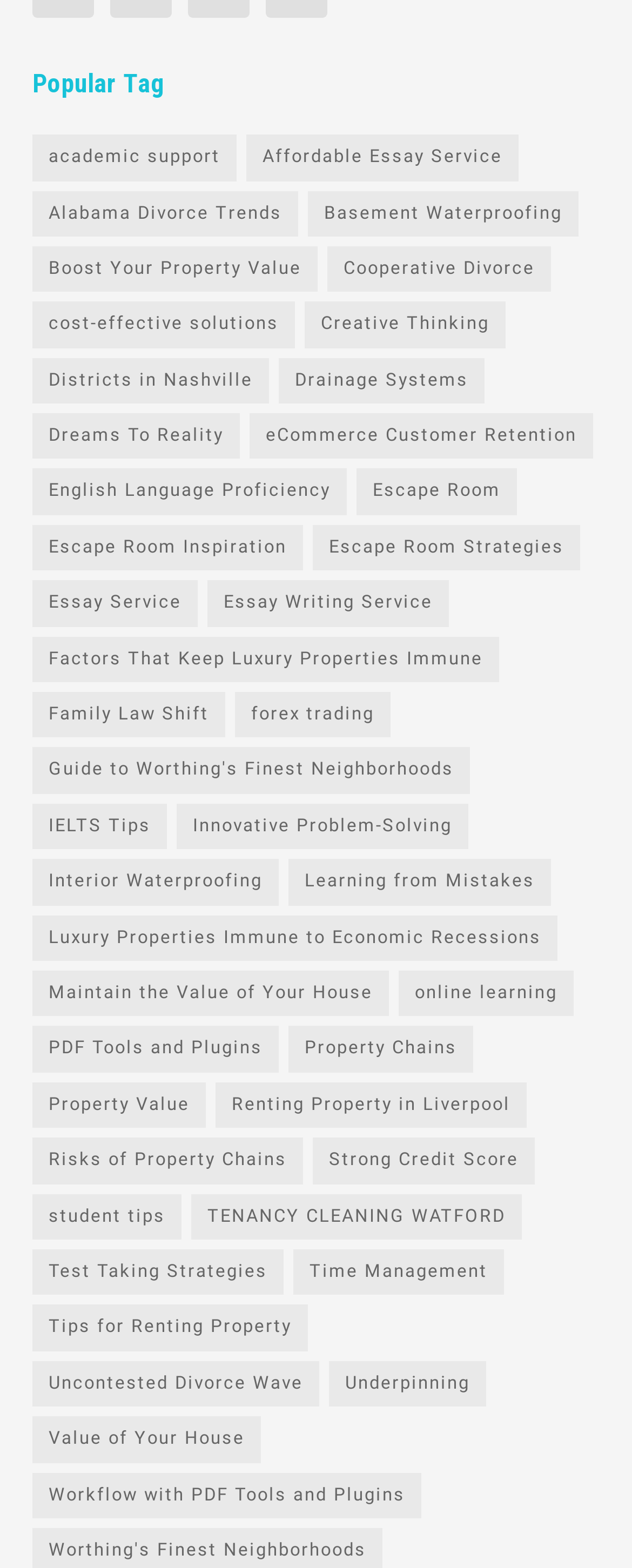Locate the bounding box of the UI element described in the following text: "Dreams To Reality".

[0.051, 0.259, 0.379, 0.289]